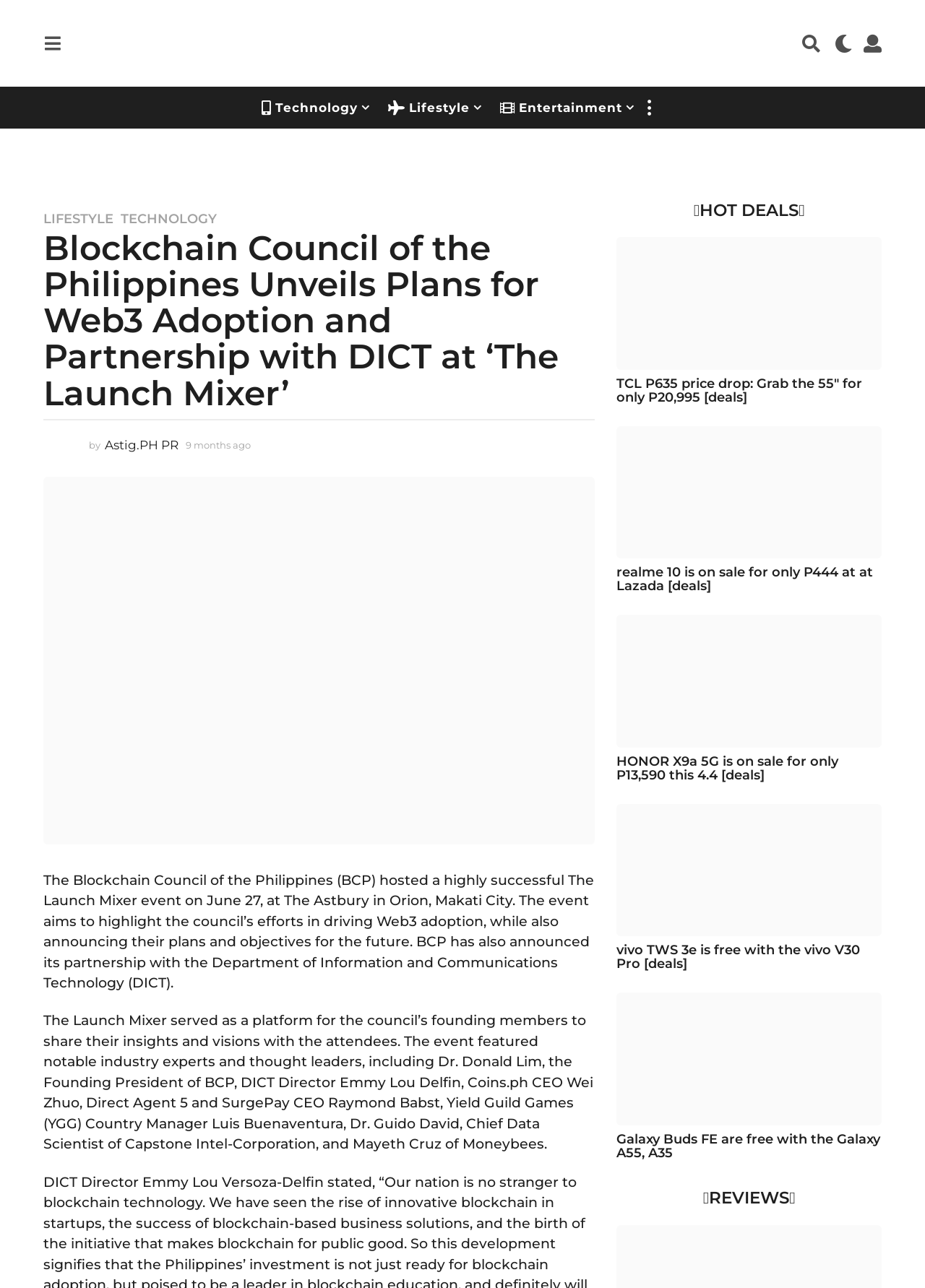Specify the bounding box coordinates of the area to click in order to execute this command: 'Click the 'LIFESTYLE' link'. The coordinates should consist of four float numbers ranging from 0 to 1, and should be formatted as [left, top, right, bottom].

[0.047, 0.164, 0.123, 0.175]